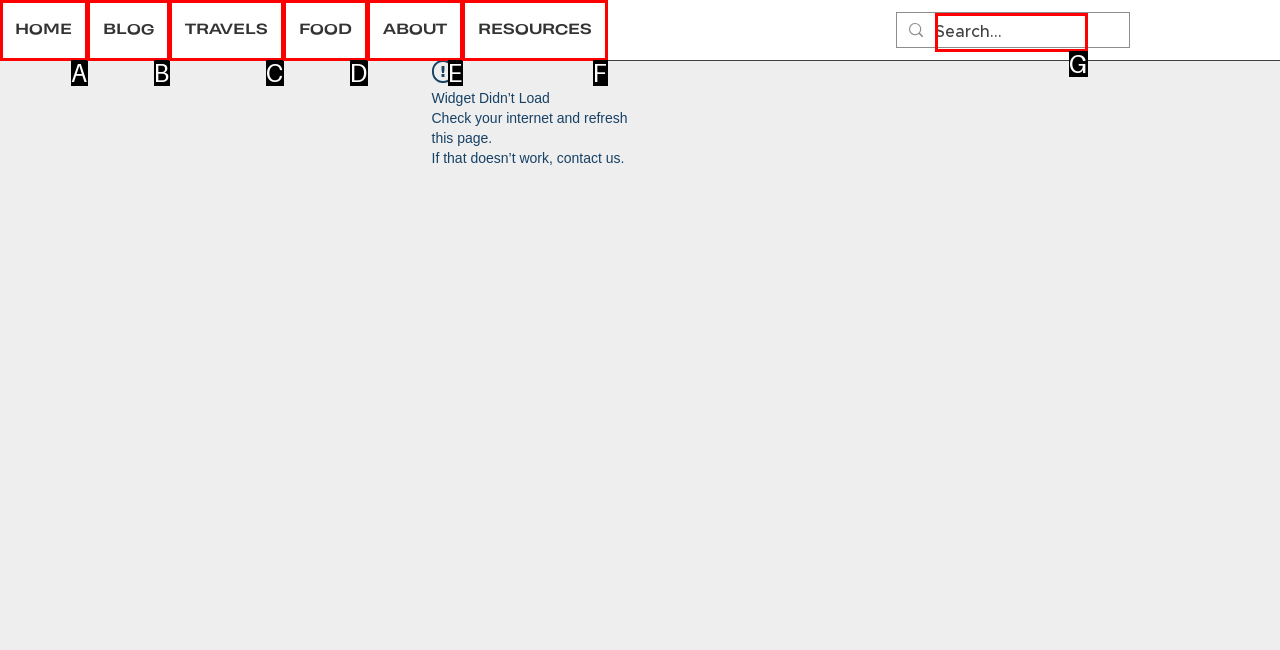Point out the option that best suits the description: aria-label="Search..." name="q" placeholder="Search..."
Indicate your answer with the letter of the selected choice.

G